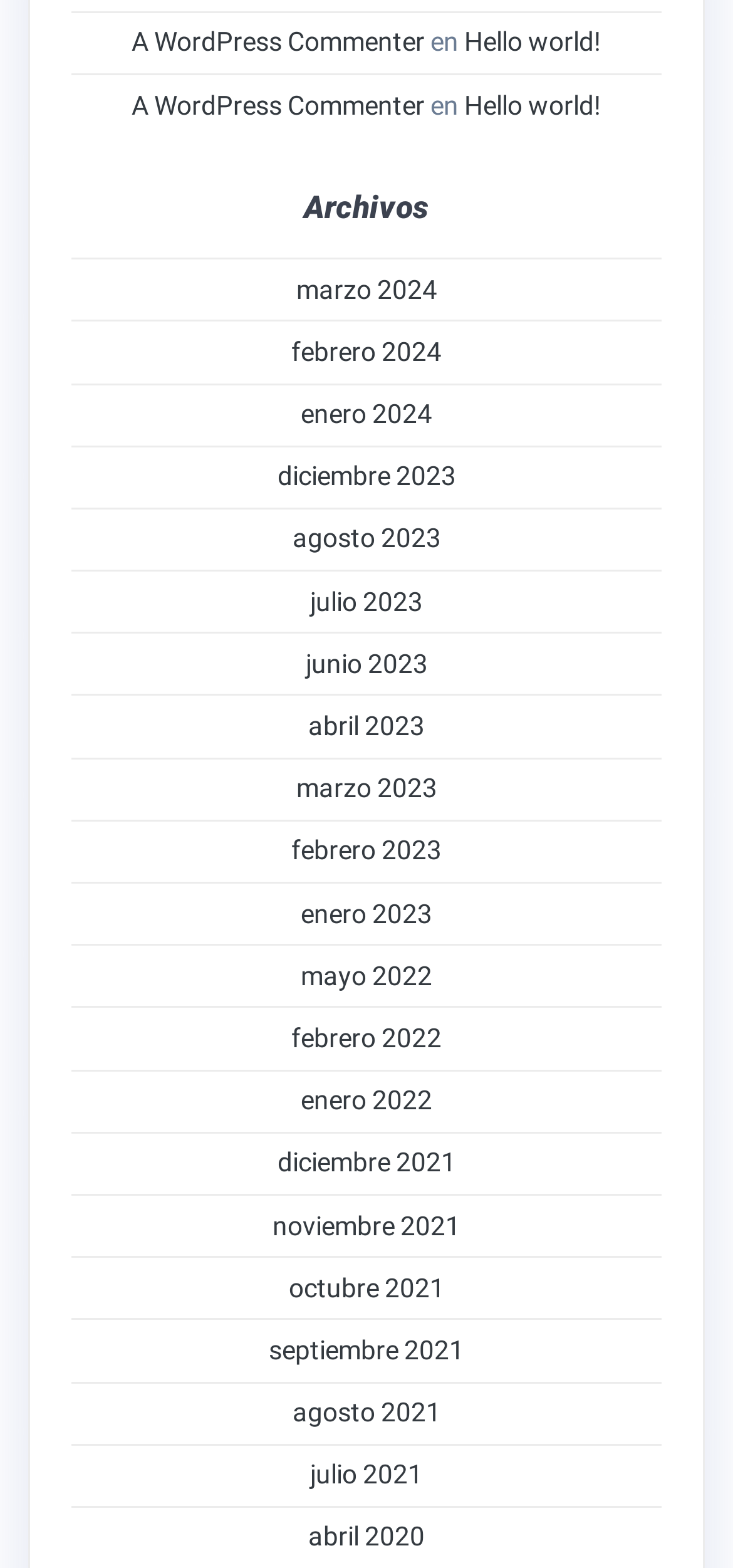What is the earliest month listed on the webpage?
Please provide a comprehensive and detailed answer to the question.

To find the earliest month listed on the webpage, I looked at the links under the 'Archivos' heading and found the earliest one, which is 'abril 2020'.